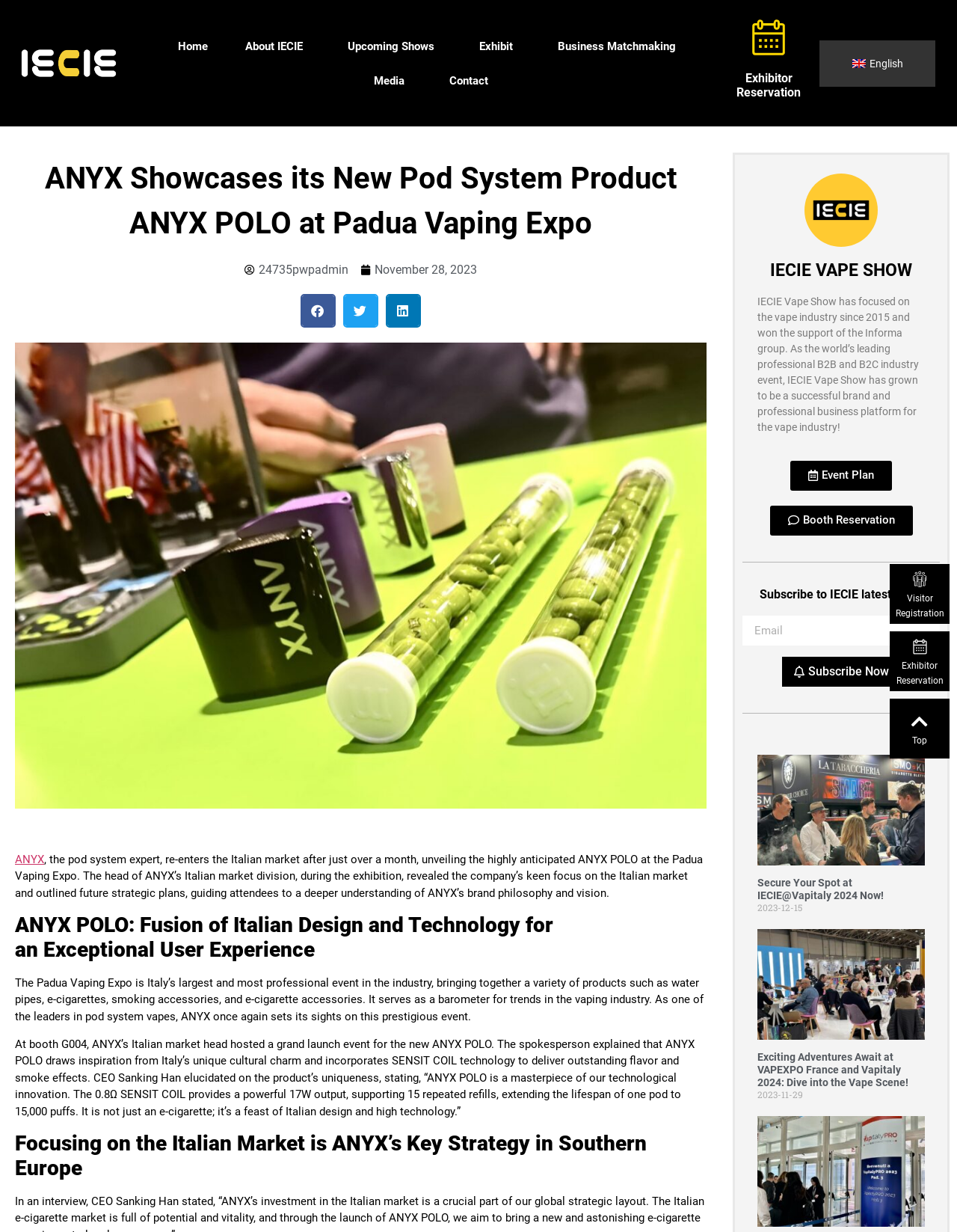Bounding box coordinates should be in the format (top-left x, top-left y, bottom-right x, bottom-right y) and all values should be floating point numbers between 0 and 1. Determine the bounding box coordinate for the UI element described as: Contact

[0.45, 0.051, 0.529, 0.079]